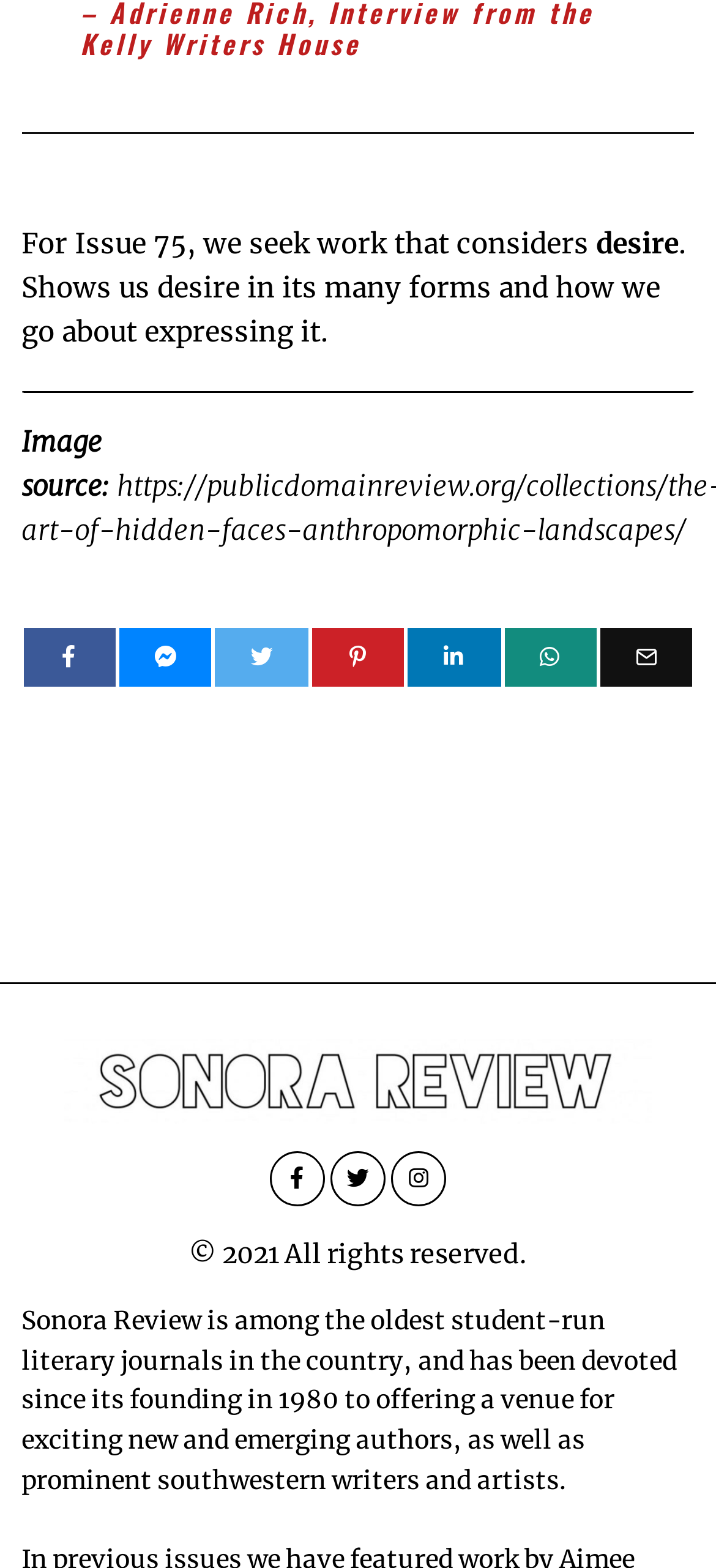Determine the bounding box for the UI element as described: "title="Instagram"". The coordinates should be represented as four float numbers between 0 and 1, formatted as [left, top, right, bottom].

[0.546, 0.734, 0.623, 0.769]